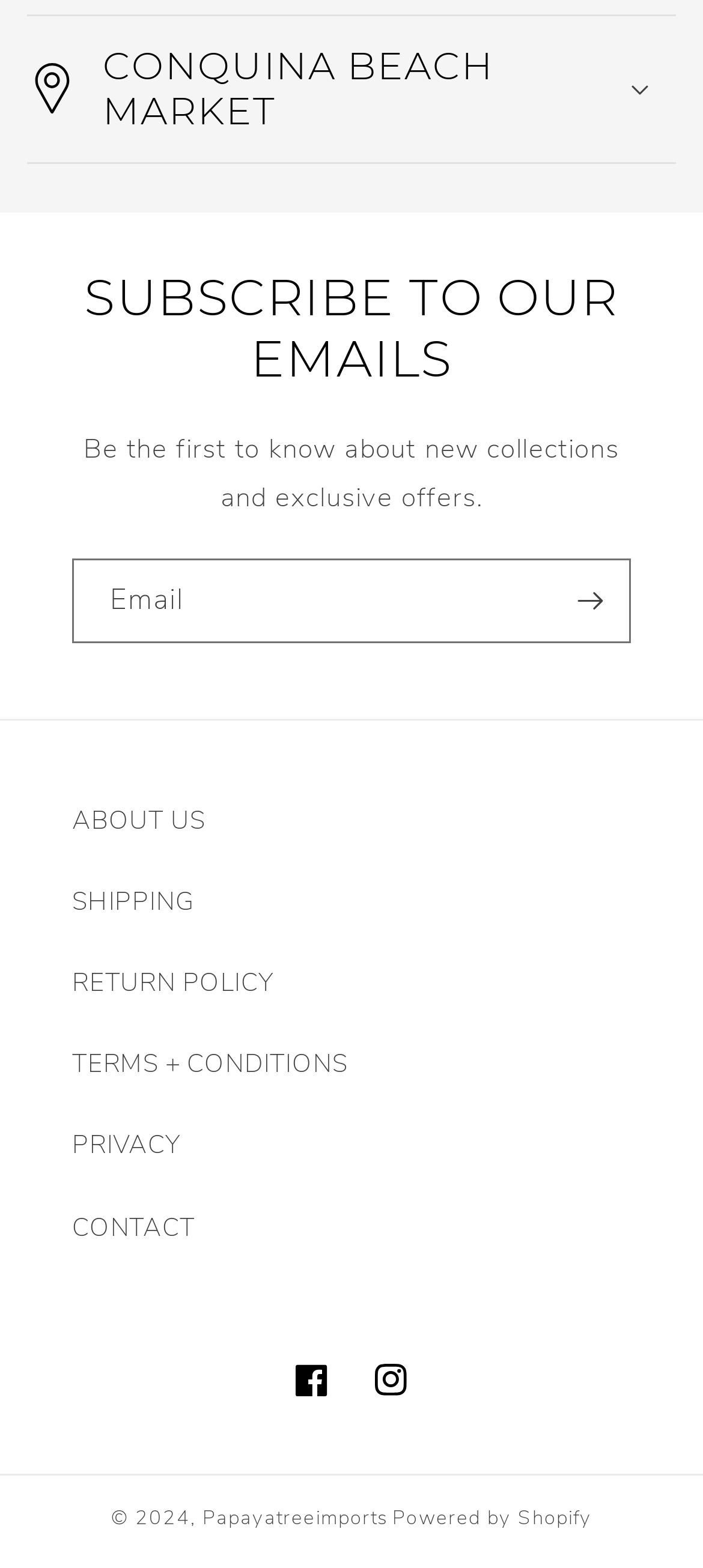Identify the bounding box coordinates for the element you need to click to achieve the following task: "Contact the website". The coordinates must be four float values ranging from 0 to 1, formatted as [left, top, right, bottom].

[0.103, 0.757, 0.897, 0.809]